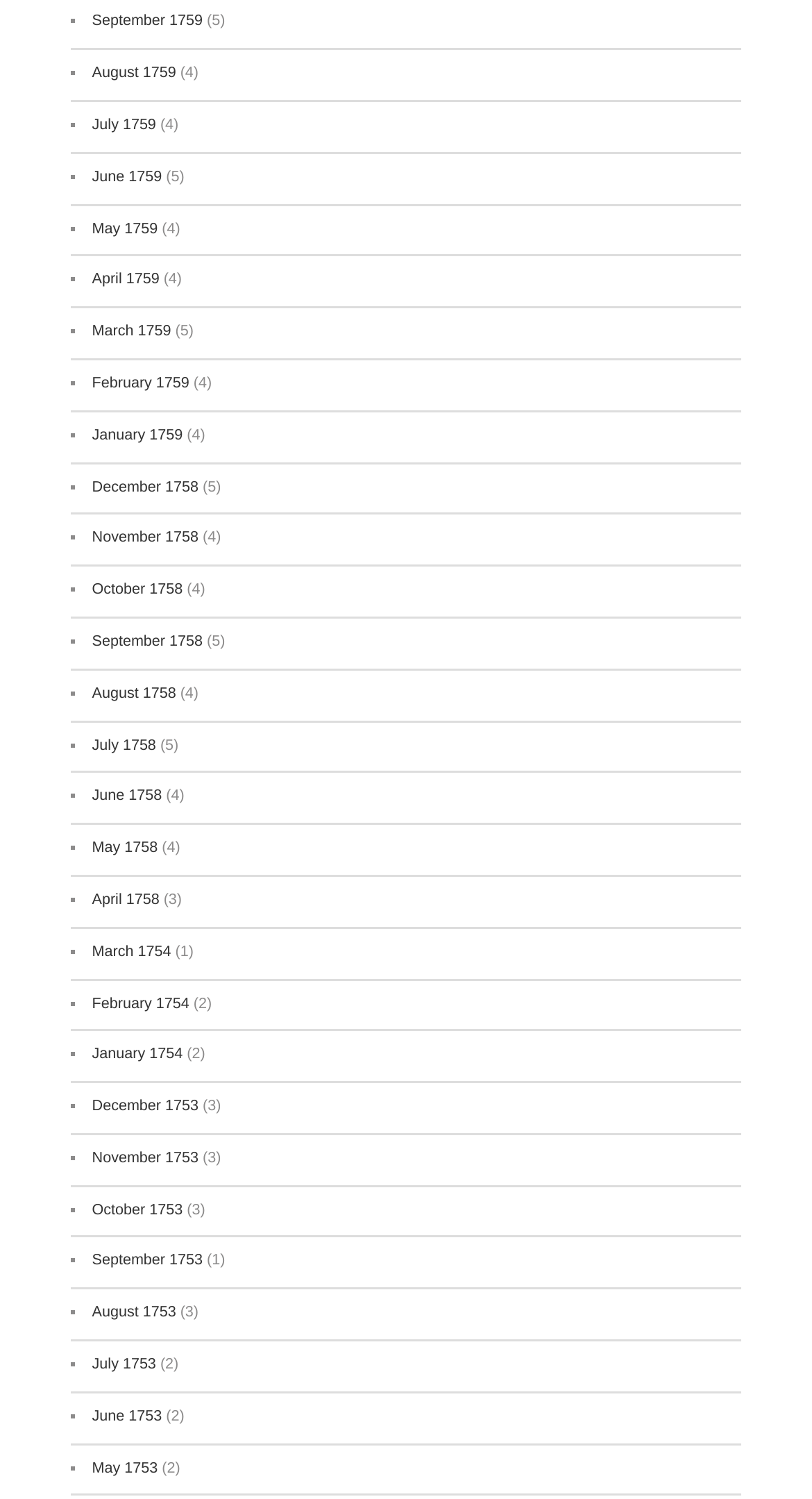Pinpoint the bounding box coordinates of the clickable area necessary to execute the following instruction: "Go to January 1754". The coordinates should be given as four float numbers between 0 and 1, namely [left, top, right, bottom].

[0.113, 0.697, 0.225, 0.709]